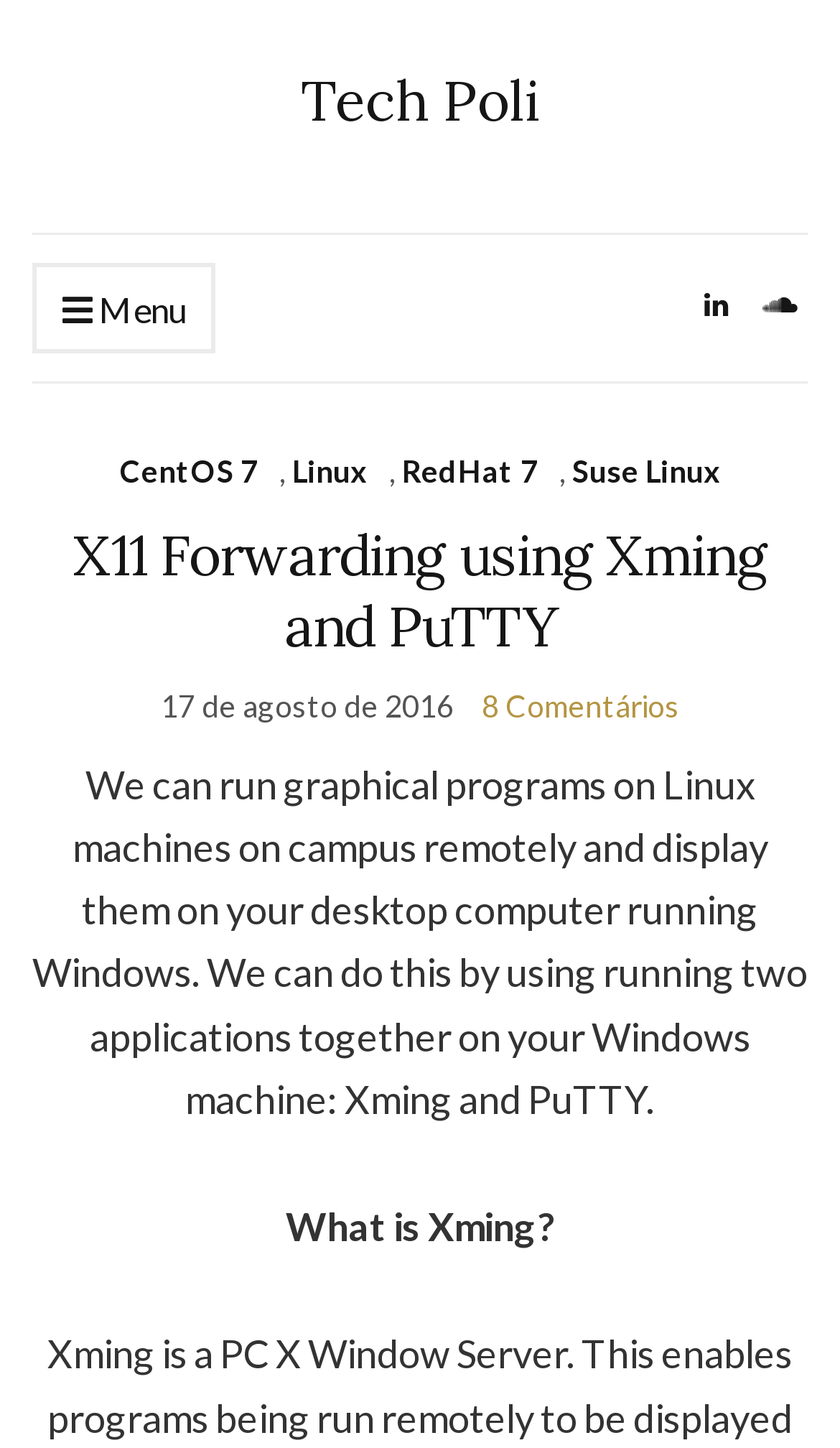Give a detailed overview of the webpage's appearance and contents.

The webpage is about X11 Forwarding using Xming and PuTTY, with the title "X11 Forwarding using Xming and PuTTY – Tech Poli" at the top. On the top-right corner, there are three icons represented by '\ue015', '\ue047', and '\ue05e'. Below these icons, there is a menu with links to various Linux distributions, including CentOS 7, Linux, RedHat 7, and Suse Linux.

The main content of the webpage is divided into sections. The first section has a heading "X11 Forwarding using Xming and PuTTY" with a link to the same title. Below this heading, there is a timestamp "17 de agosto de 2016" and a link to "8 Comentários".

The main article starts with a paragraph explaining how to run graphical programs on Linux machines remotely and display them on a Windows desktop computer using Xming and PuTTY. The article is divided into subsections, with the first subsection titled "What is Xming?" located near the bottom of the page.

There are several links and icons scattered throughout the page, but the overall structure is organized and easy to follow.